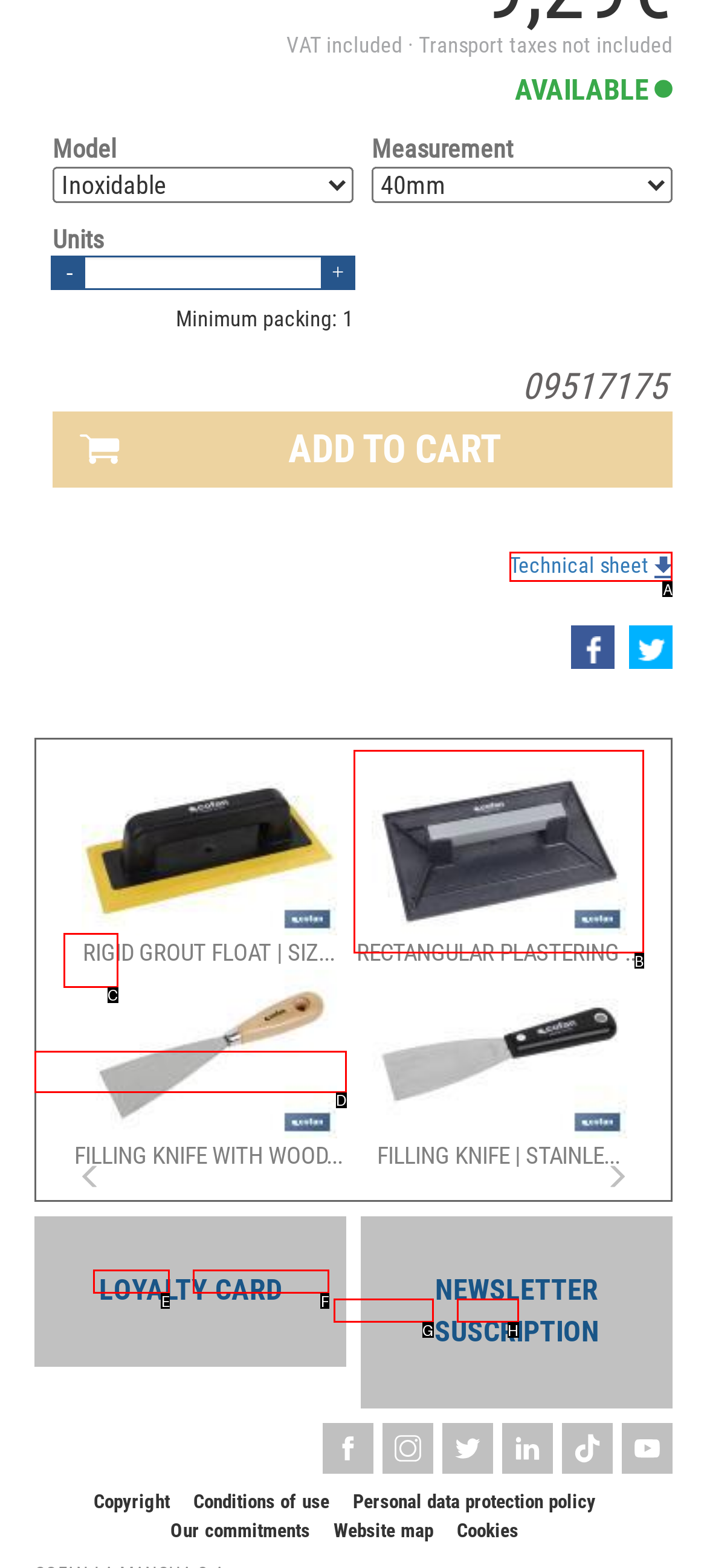Given the task: Download technical sheet, tell me which HTML element to click on.
Answer with the letter of the correct option from the given choices.

A